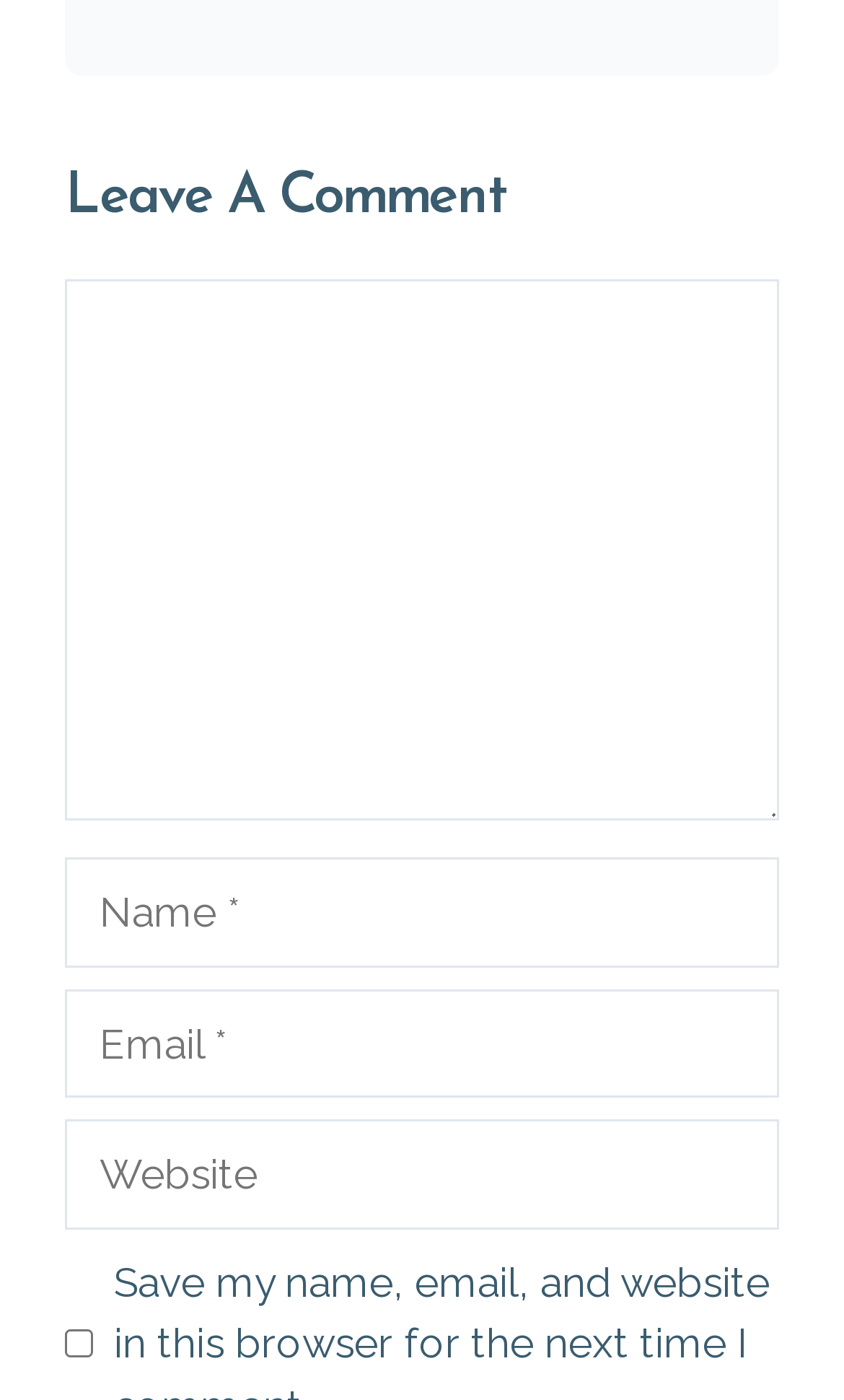Mark the bounding box of the element that matches the following description: "parent_node: Comment name="comment"".

[0.077, 0.199, 0.923, 0.586]